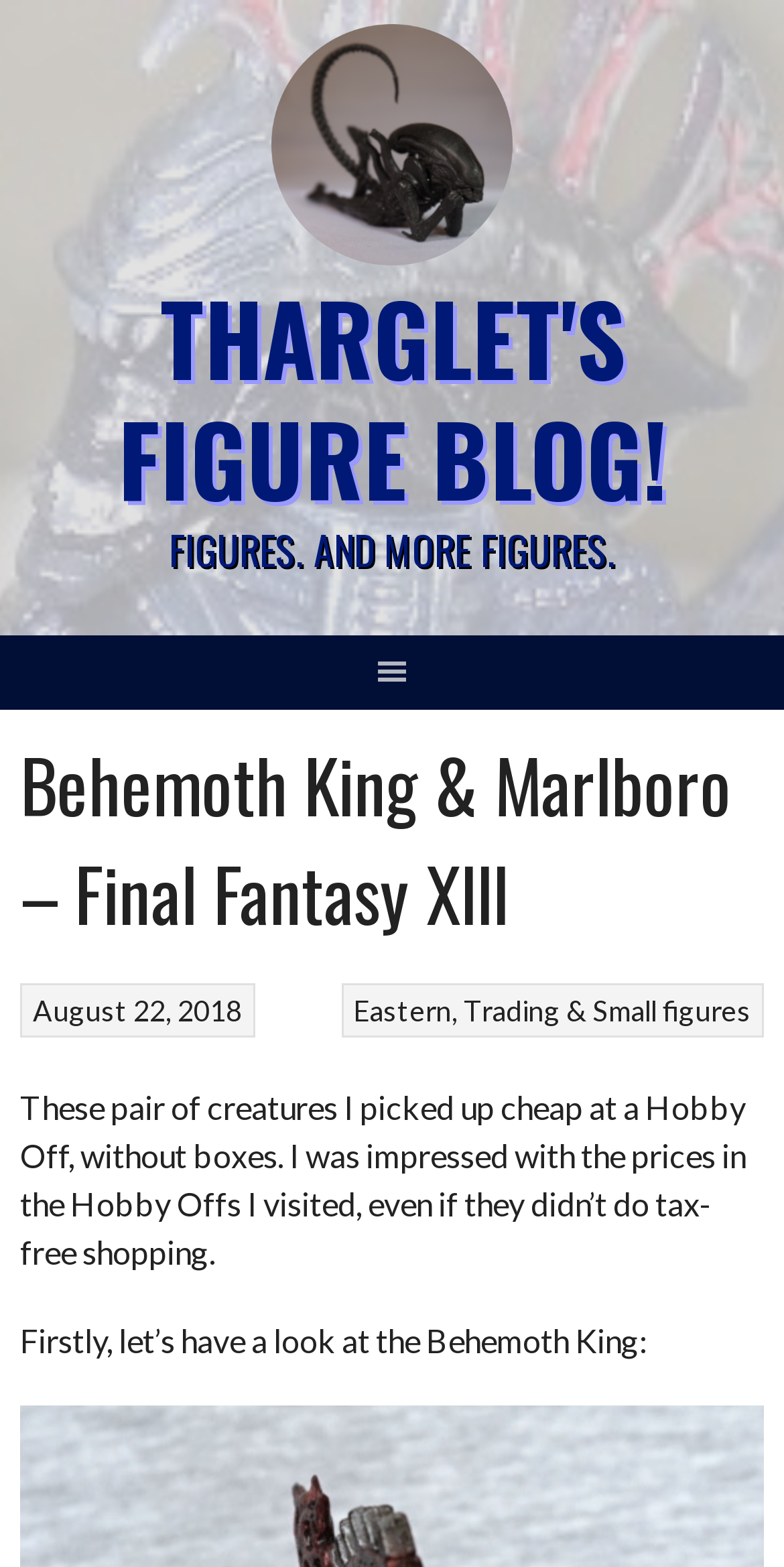How many links are there in the header section?
From the image, respond using a single word or phrase.

2